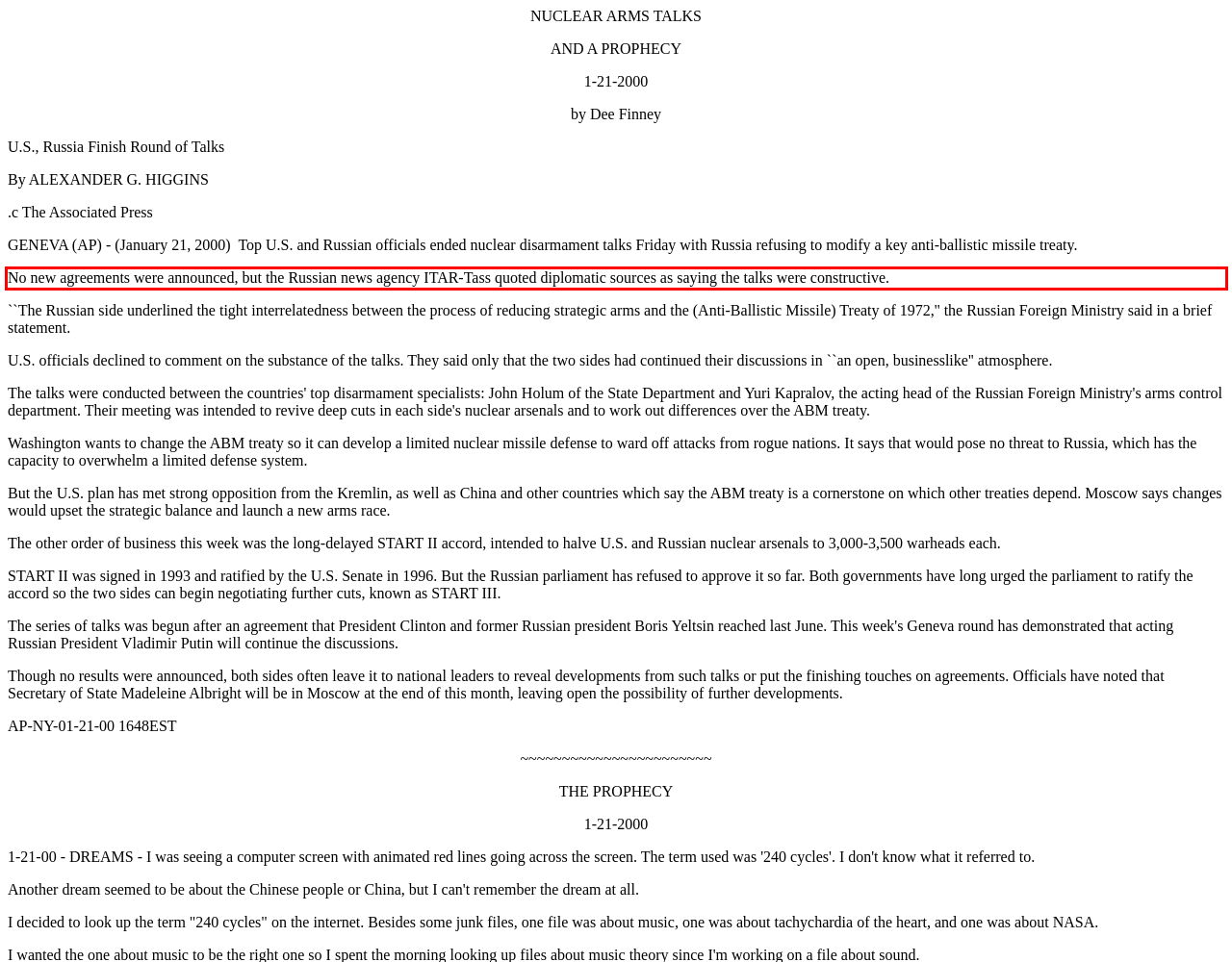Using the provided screenshot, read and generate the text content within the red-bordered area.

No new agreements were announced, but the Russian news agency ITAR-Tass quoted diplomatic sources as saying the talks were constructive.